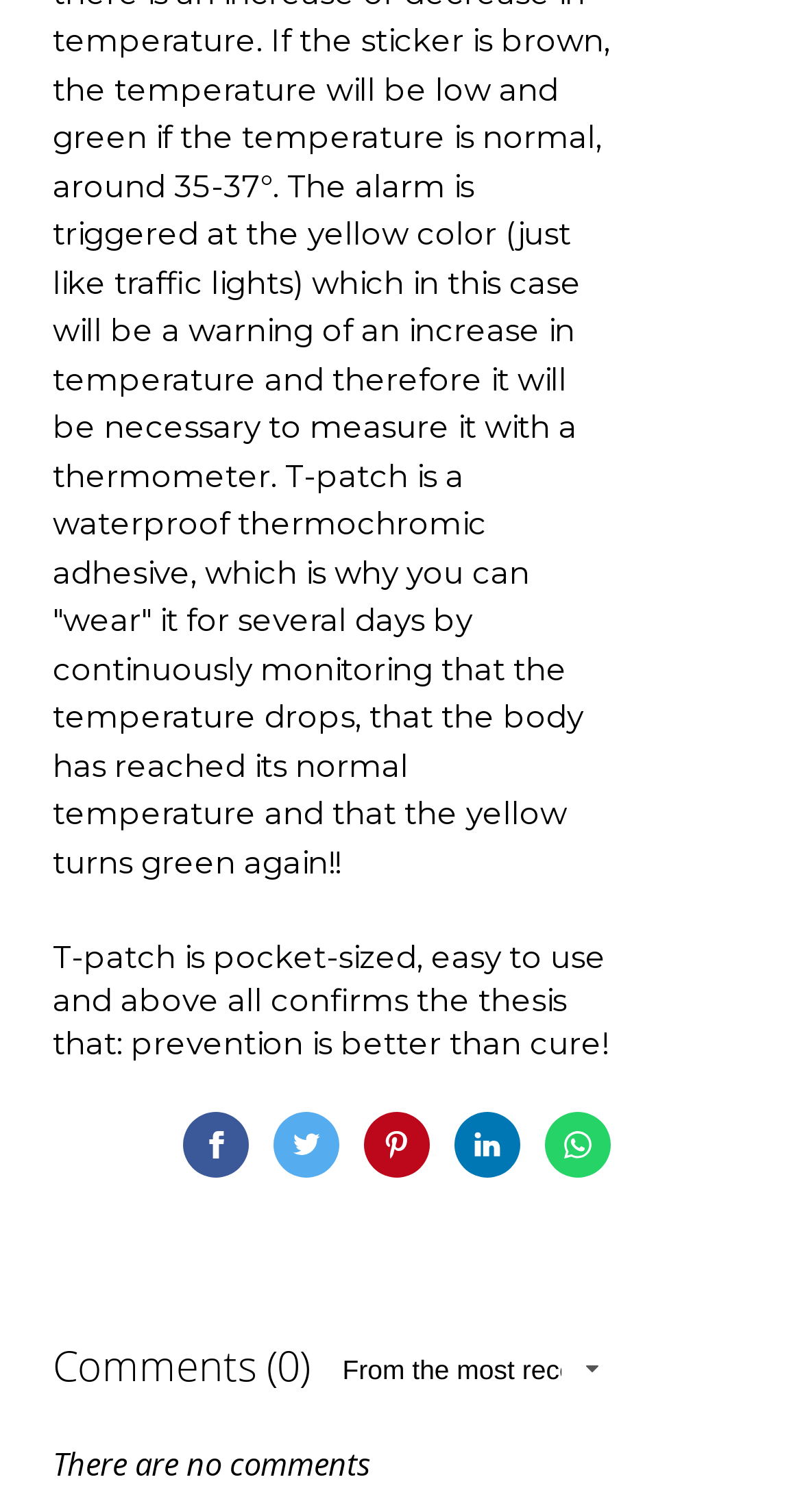Point out the bounding box coordinates of the section to click in order to follow this instruction: "Share on Facebook".

[0.227, 0.735, 0.309, 0.779]